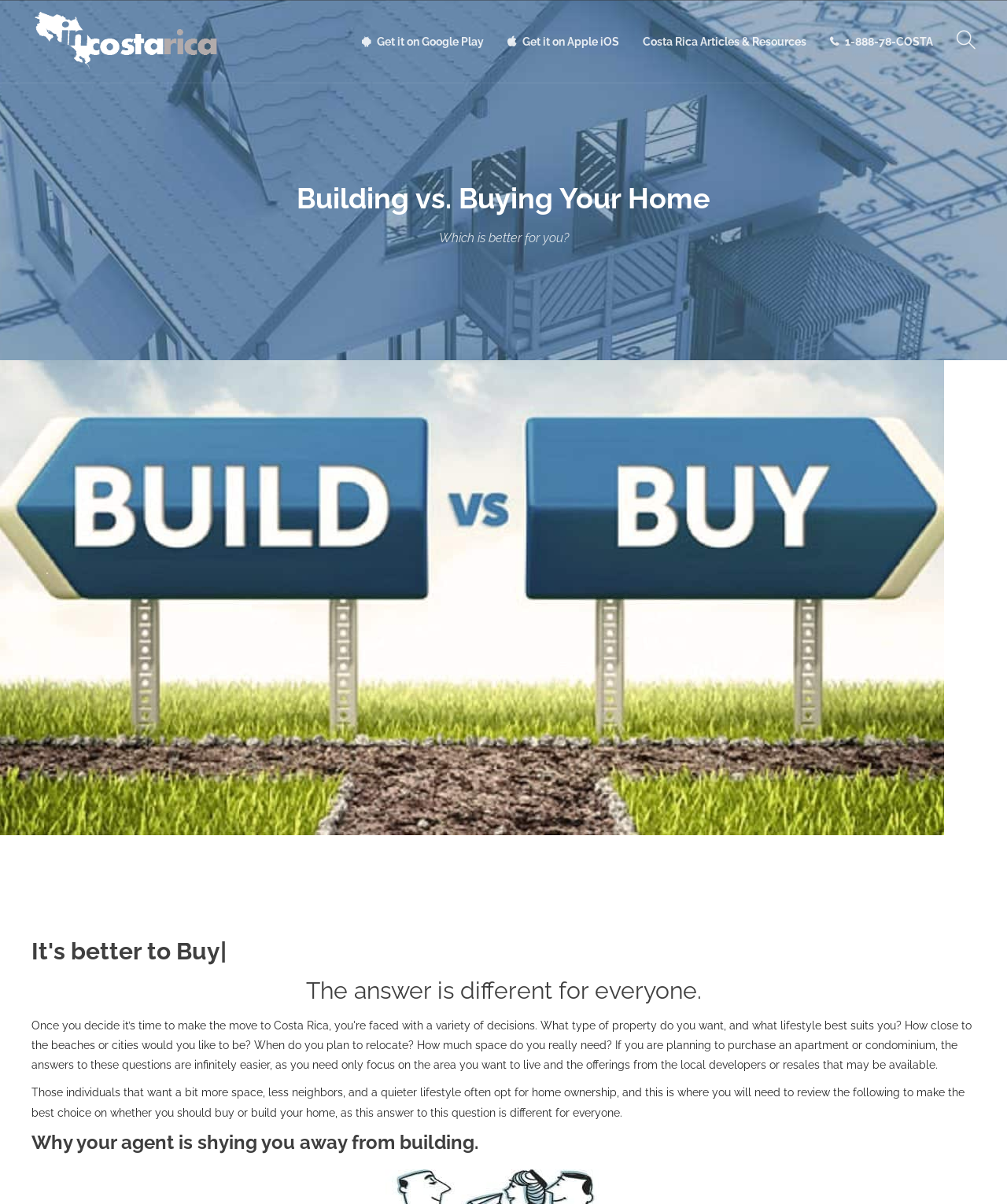Please identify the bounding box coordinates of the region to click in order to complete the given instruction: "Read 'Building vs. Buying Your Home' article". The coordinates should be four float numbers between 0 and 1, i.e., [left, top, right, bottom].

[0.031, 0.151, 0.969, 0.178]